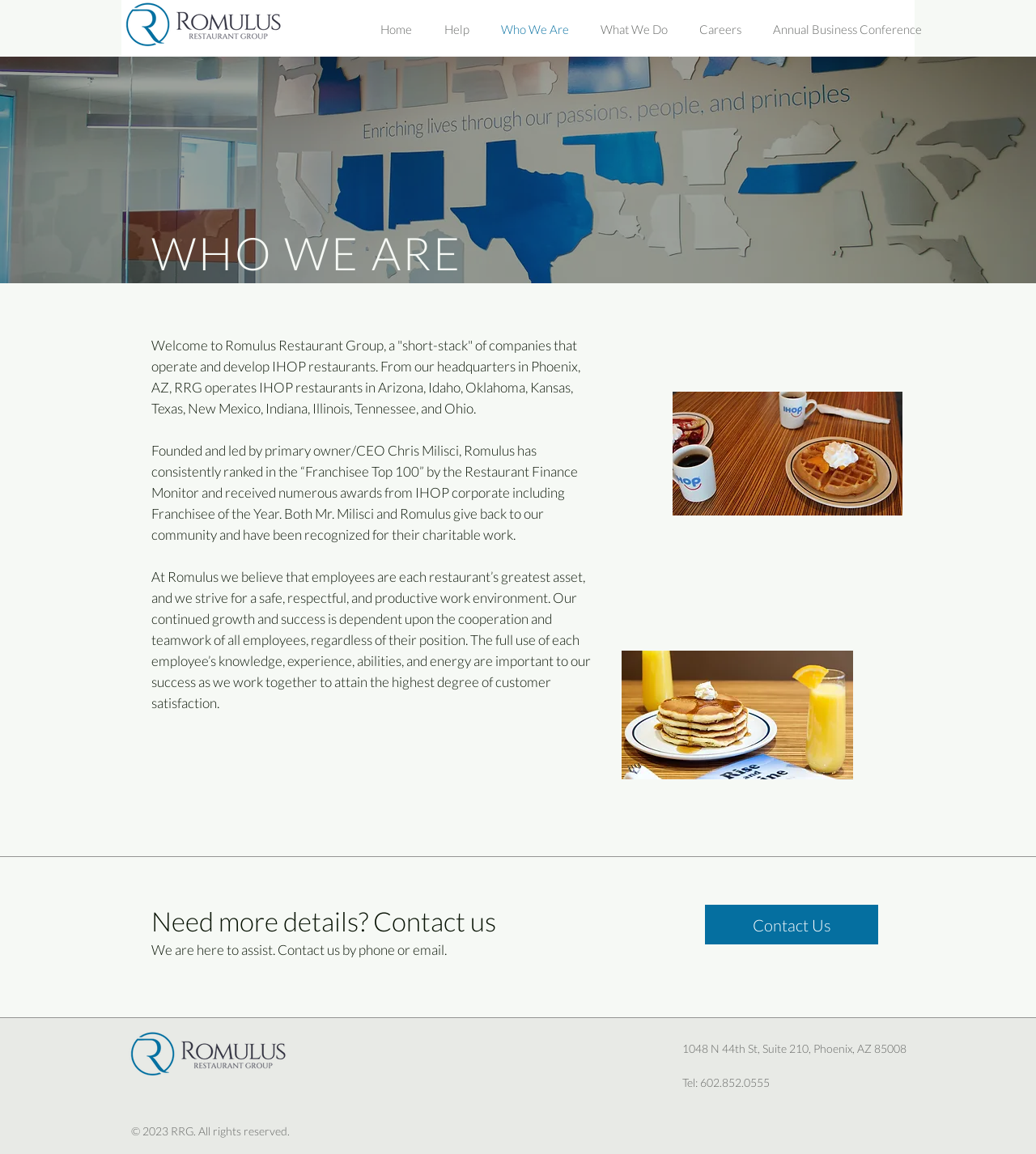What is the name of the primary owner and CEO of Romulus? From the image, respond with a single word or brief phrase.

Chris Milisci